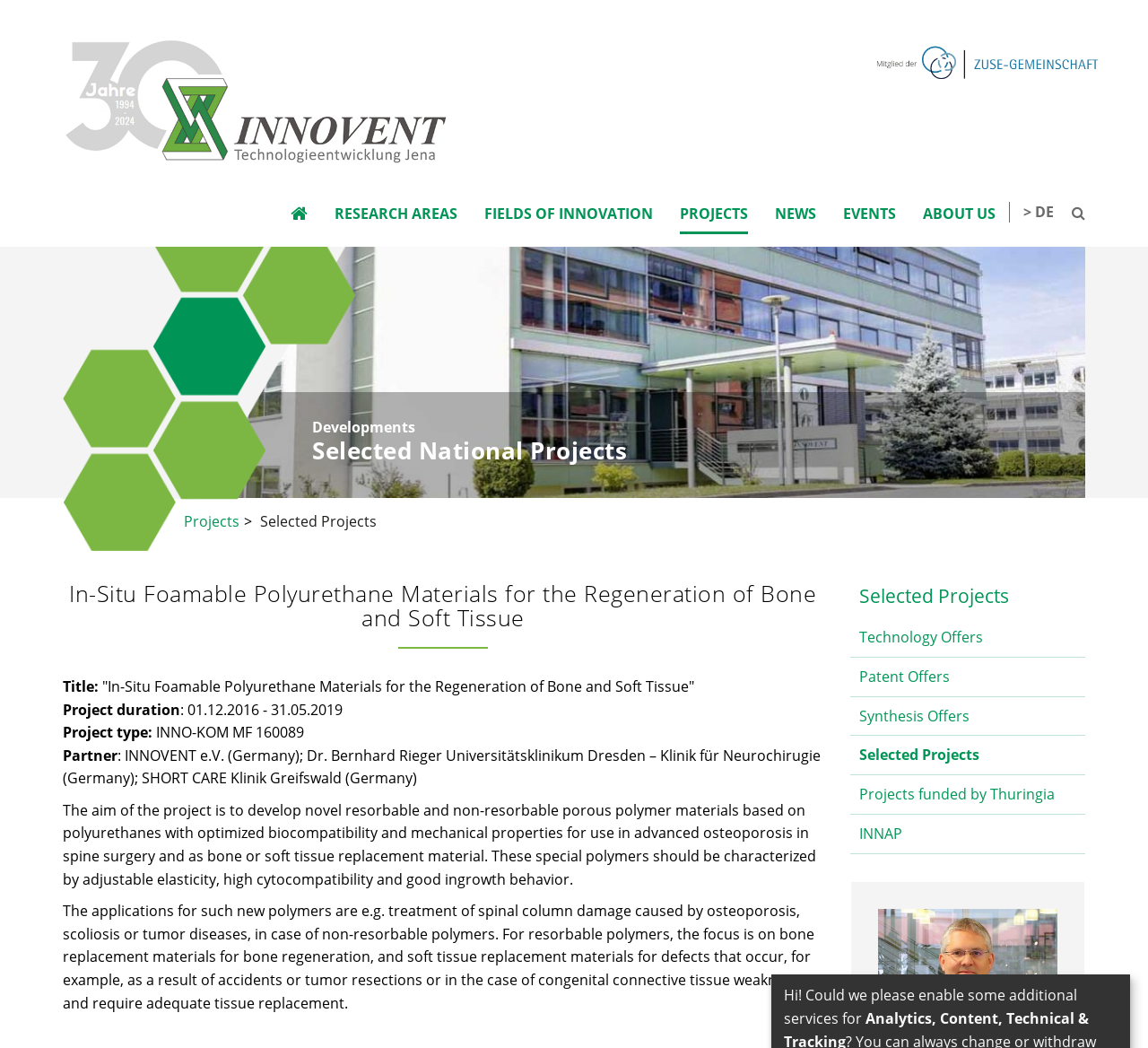Find the bounding box coordinates of the element to click in order to complete this instruction: "Go to the main page of INNOVENT". The bounding box coordinates must be four float numbers between 0 and 1, denoted as [left, top, right, bottom].

[0.055, 0.082, 0.391, 0.11]